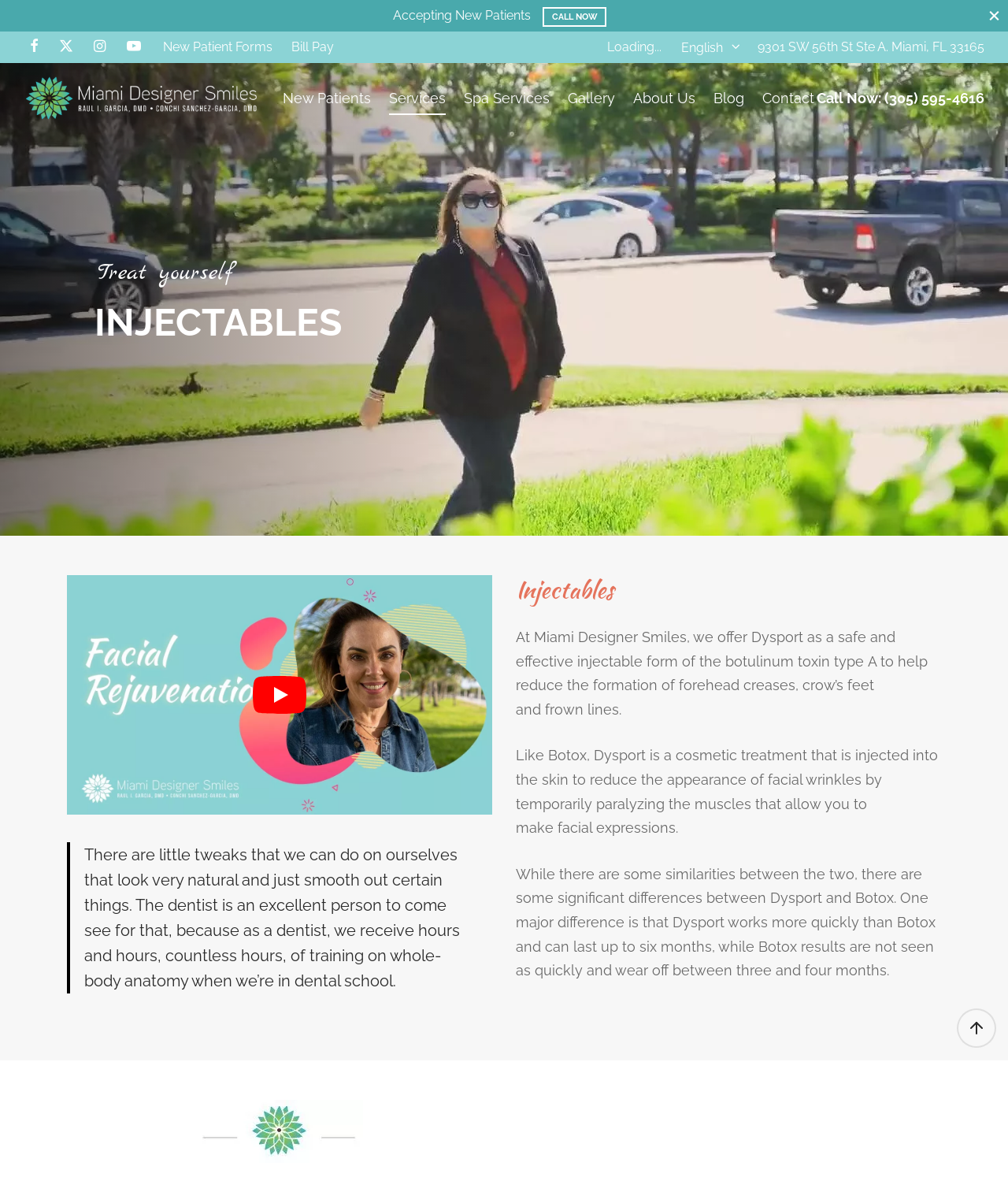Please specify the bounding box coordinates for the clickable region that will help you carry out the instruction: "Contact us".

[0.756, 0.069, 0.808, 0.096]